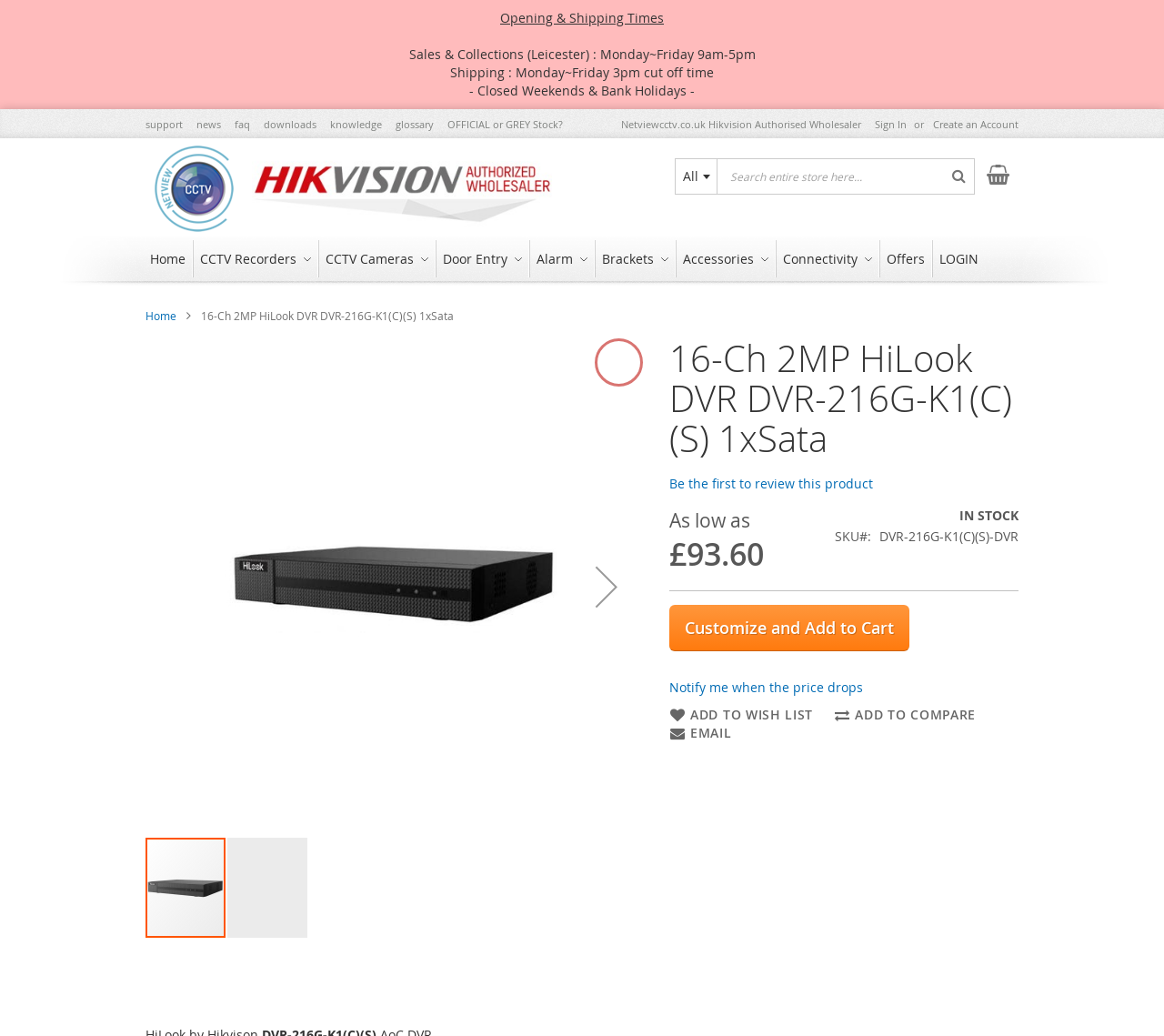Please find the bounding box coordinates in the format (top-left x, top-left y, bottom-right x, bottom-right y) for the given element description. Ensure the coordinates are floating point numbers between 0 and 1. Description: Door Entry

[0.375, 0.232, 0.454, 0.268]